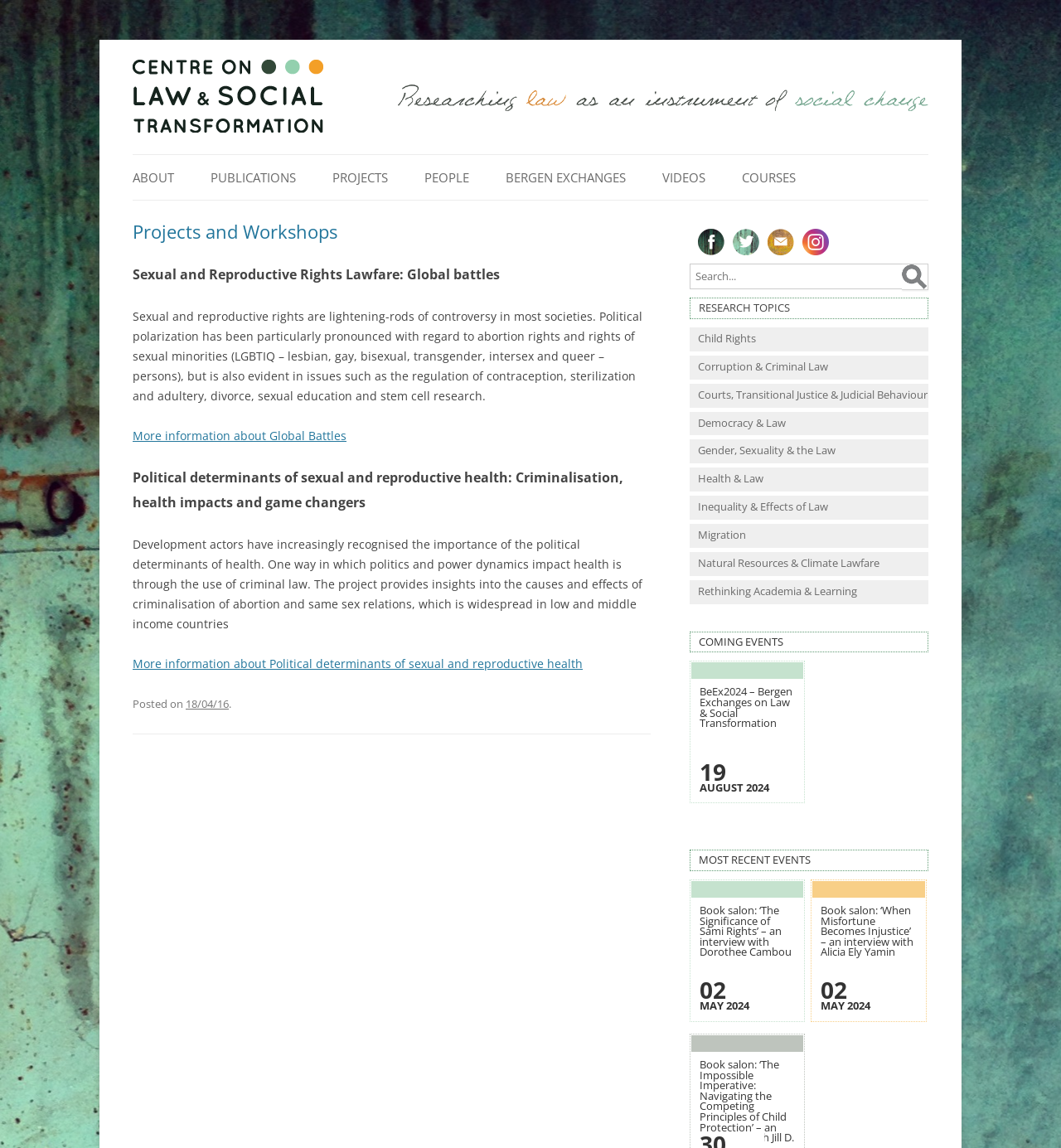Please identify and generate the text content of the webpage's main heading.

Projects and Workshops